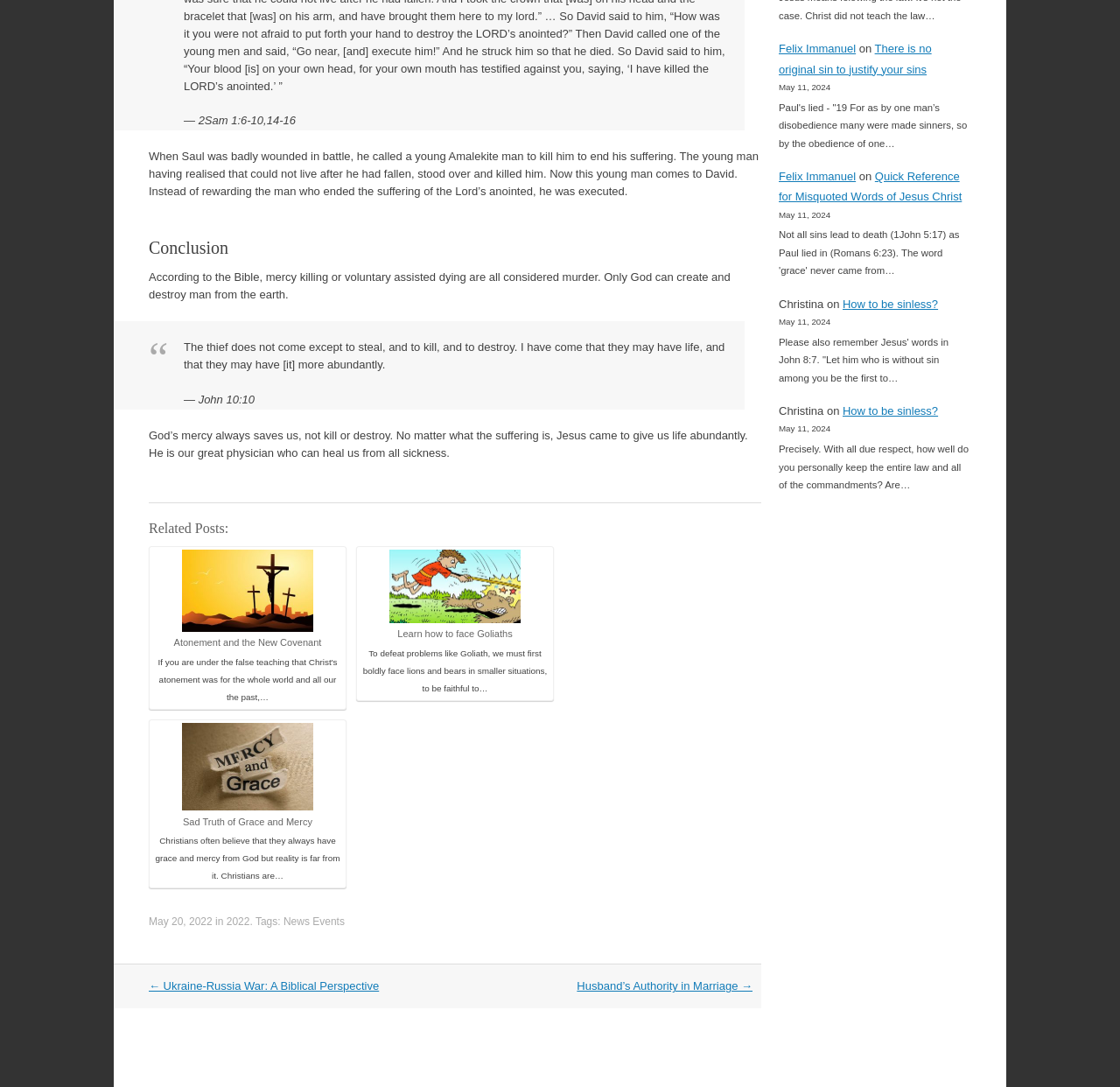From the screenshot, find the bounding box of the UI element matching this description: "May 20, 2022". Supply the bounding box coordinates in the form [left, top, right, bottom], each a float between 0 and 1.

[0.133, 0.842, 0.19, 0.854]